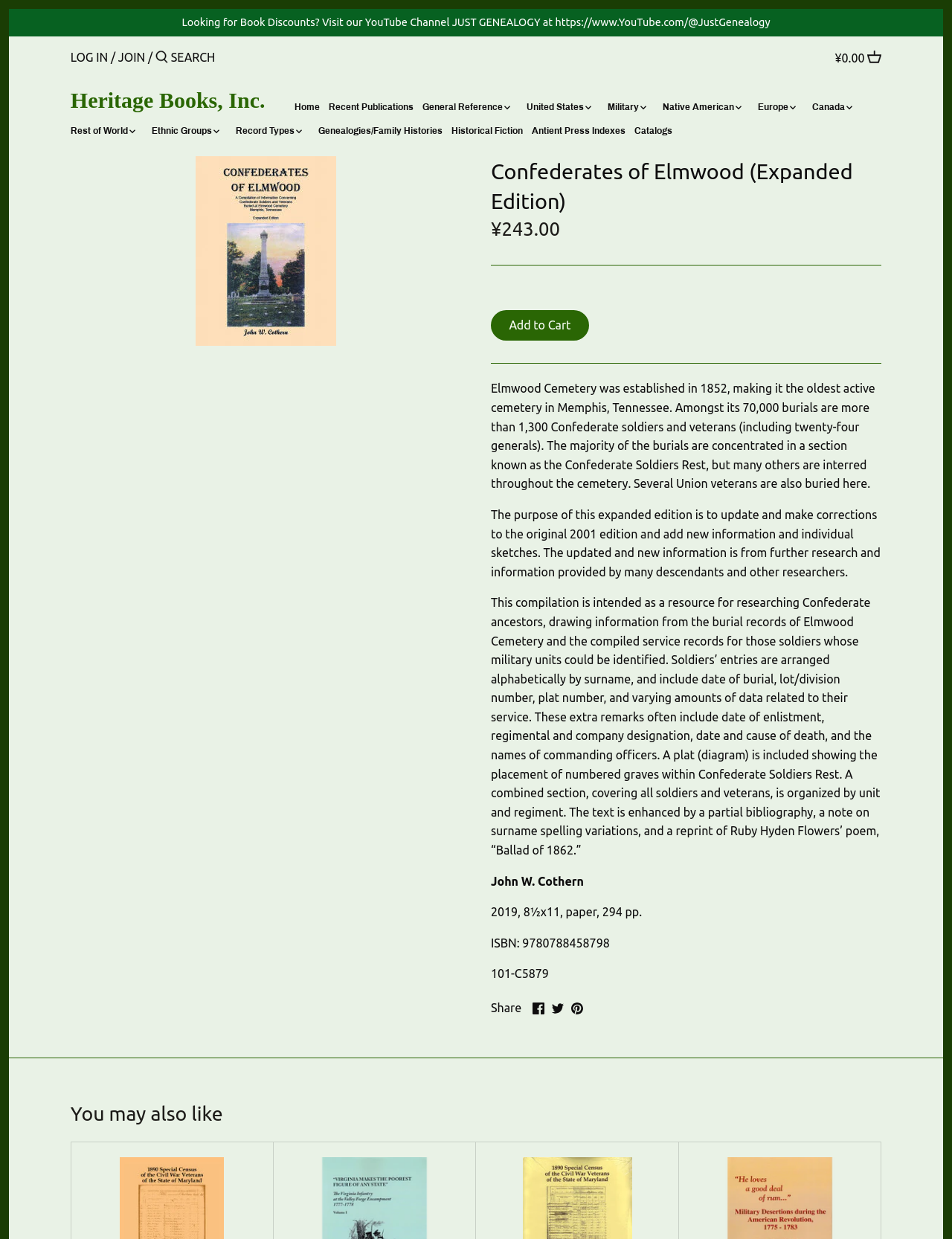Please provide the bounding box coordinates for the element that needs to be clicked to perform the instruction: "Explore 'https://www.mylearningtable.com/'". The coordinates must consist of four float numbers between 0 and 1, formatted as [left, top, right, bottom].

None